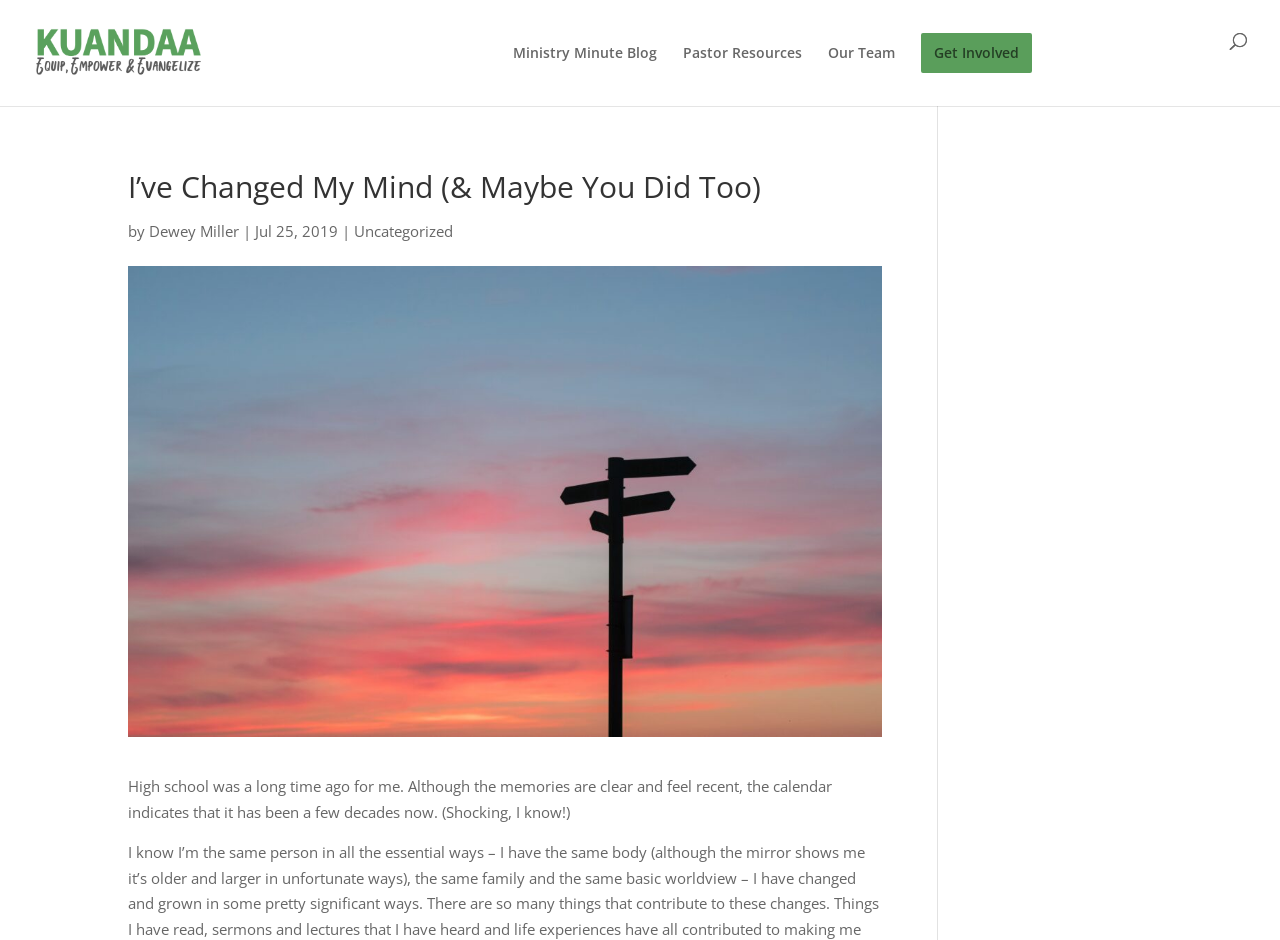Please locate the bounding box coordinates of the element that should be clicked to complete the given instruction: "explore the Ugandan Ministry Center".

[0.809, 0.049, 0.944, 0.064]